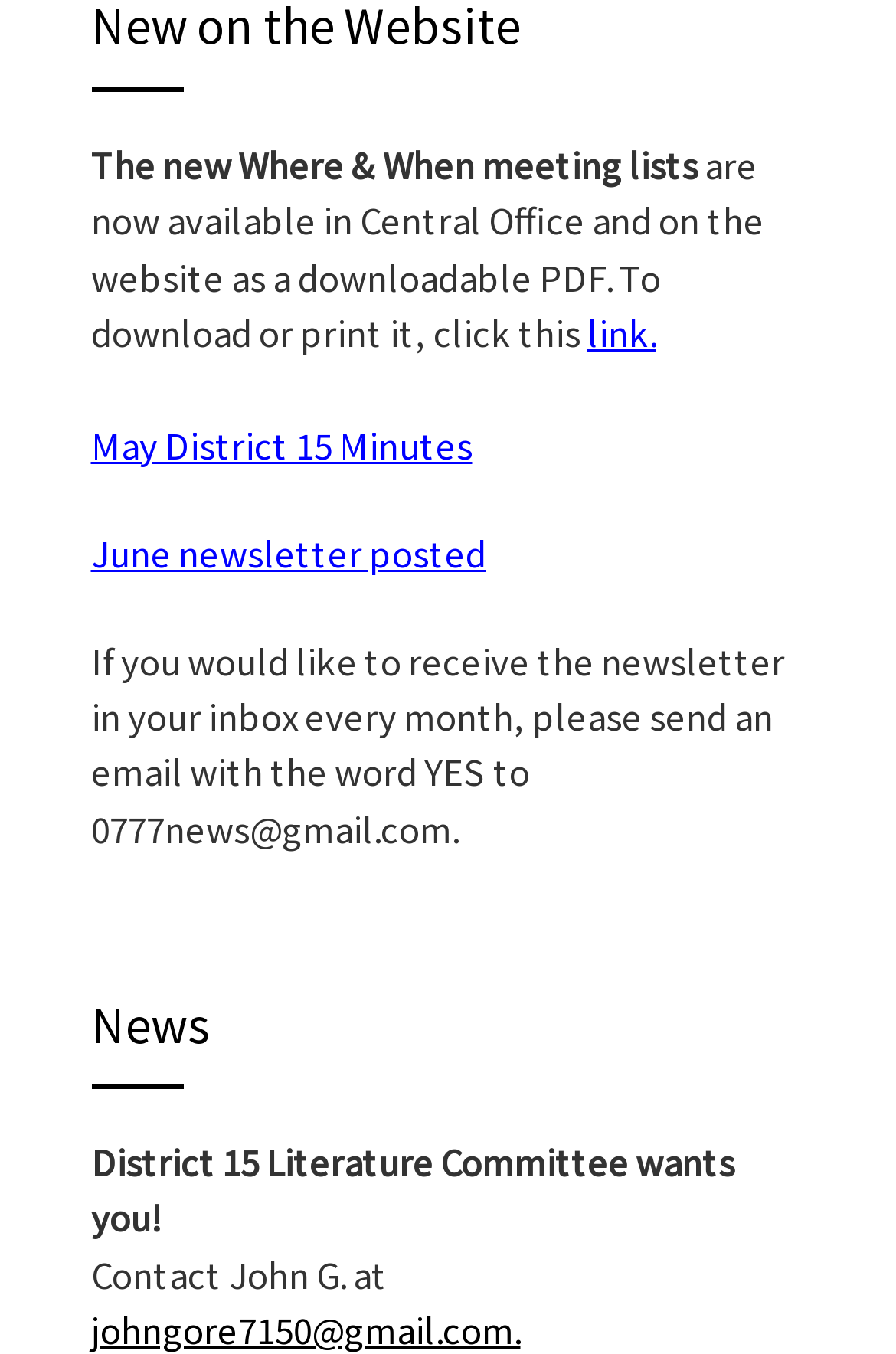Locate and provide the bounding box coordinates for the HTML element that matches this description: "June newsletter posted".

[0.101, 0.39, 0.542, 0.425]